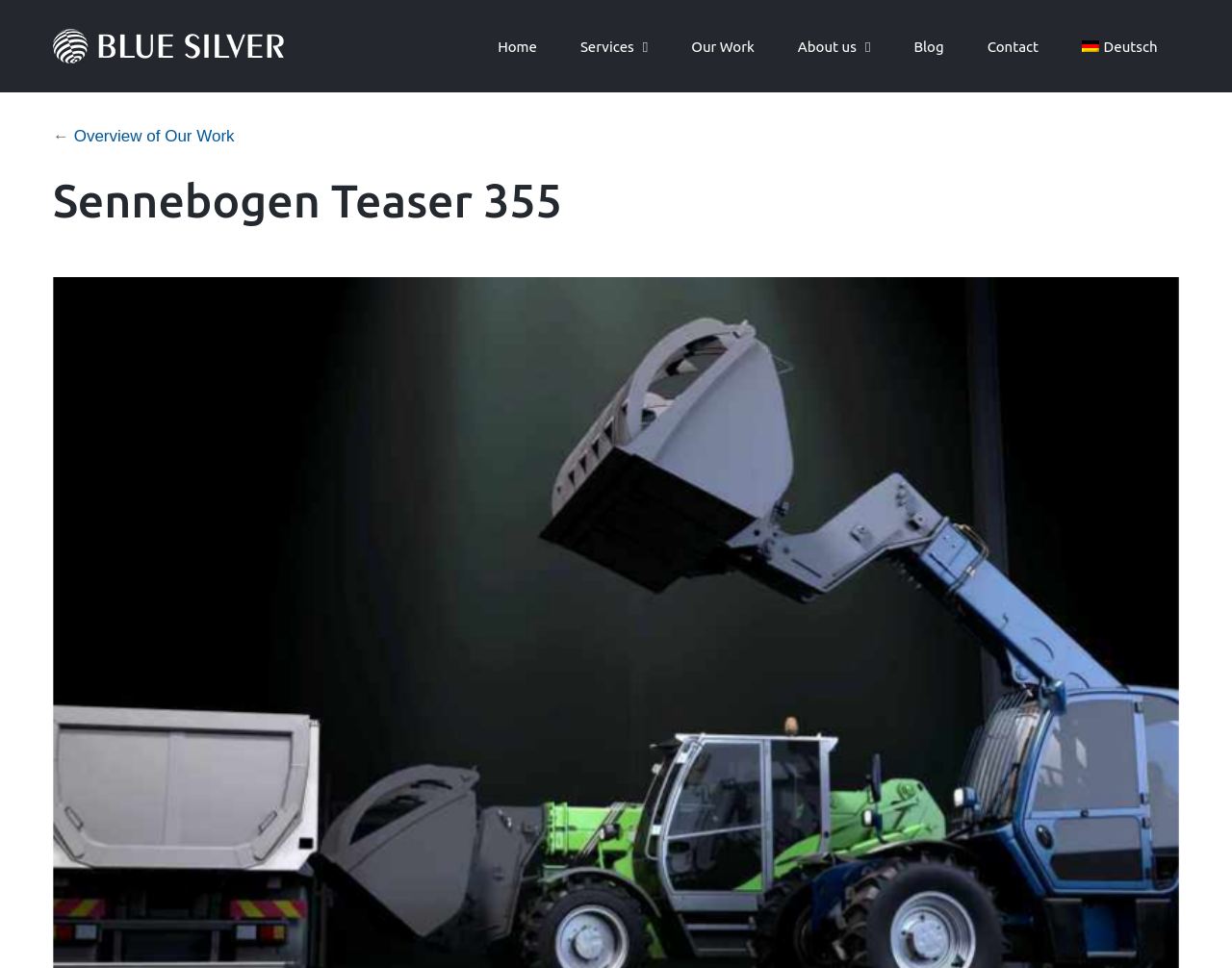What is the language of the webpage?
Use the information from the screenshot to give a comprehensive response to the question.

The language of the webpage is English, which can be inferred from the content of the webpage, and there is also a link to switch to Deutsch, which means German.